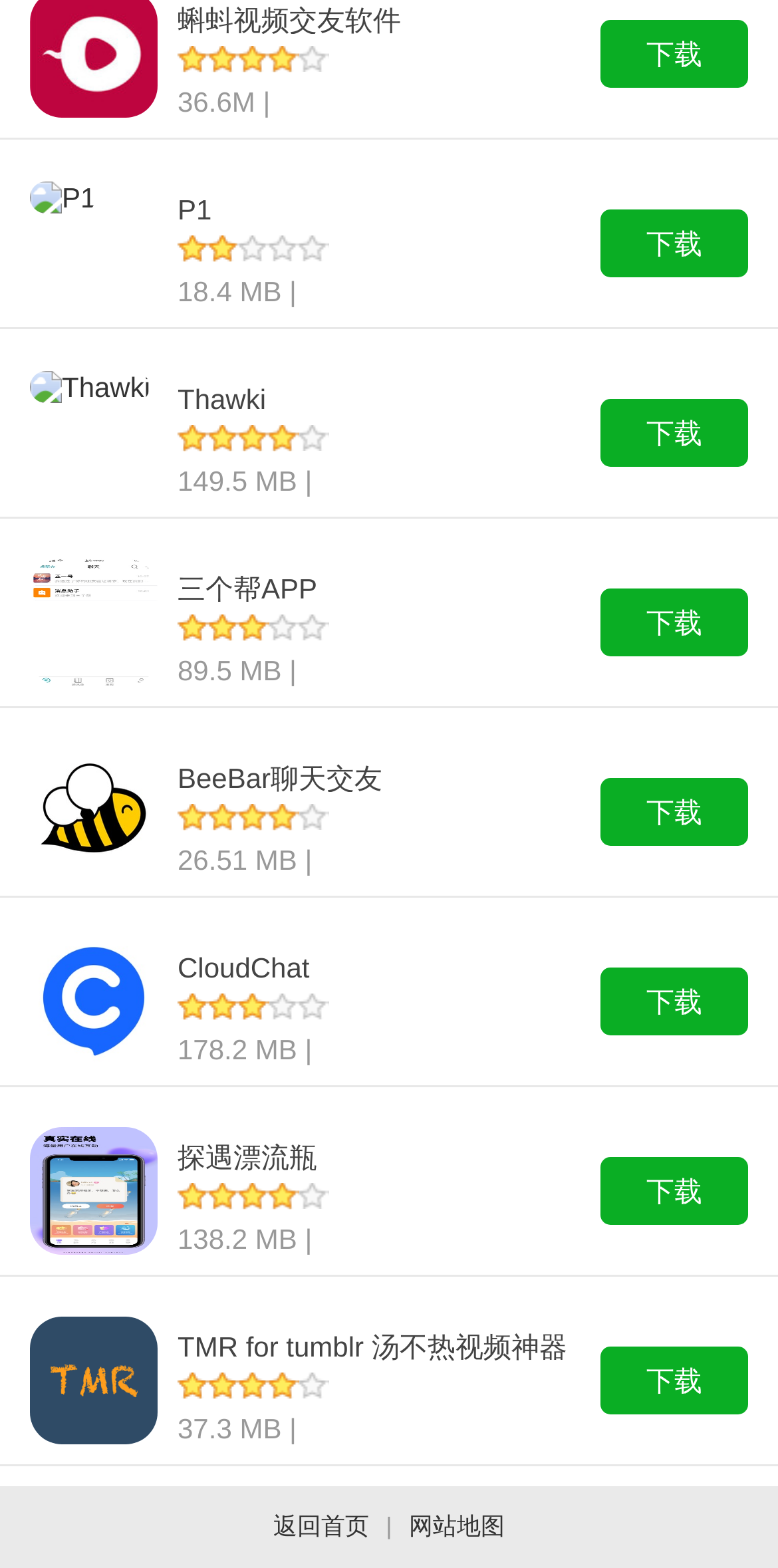Locate the bounding box coordinates of the element that should be clicked to fulfill the instruction: "download三个帮APP".

[0.772, 0.375, 0.962, 0.419]